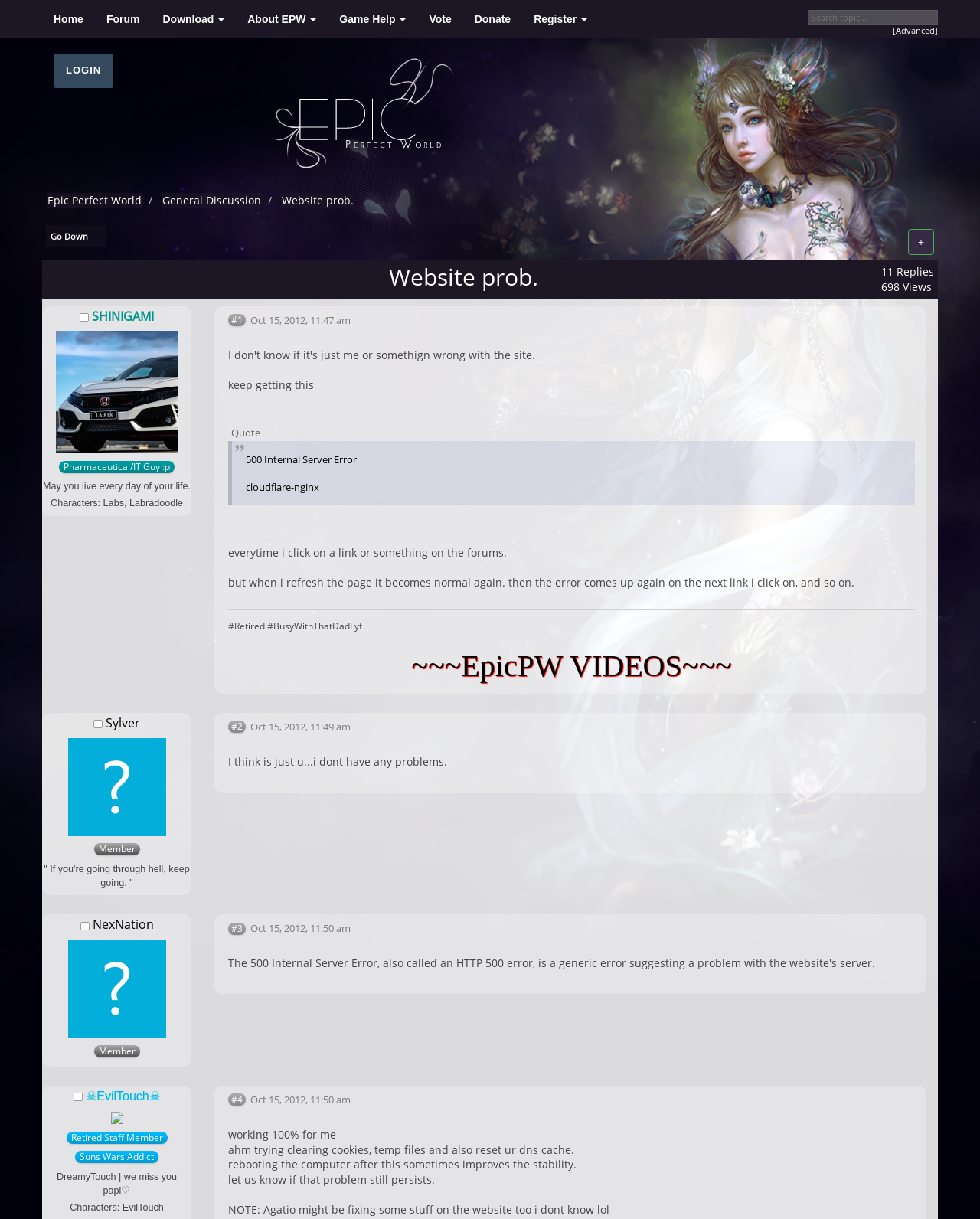Indicate the bounding box coordinates of the clickable region to achieve the following instruction: "View the 'Website prob.' topic."

[0.288, 0.158, 0.361, 0.17]